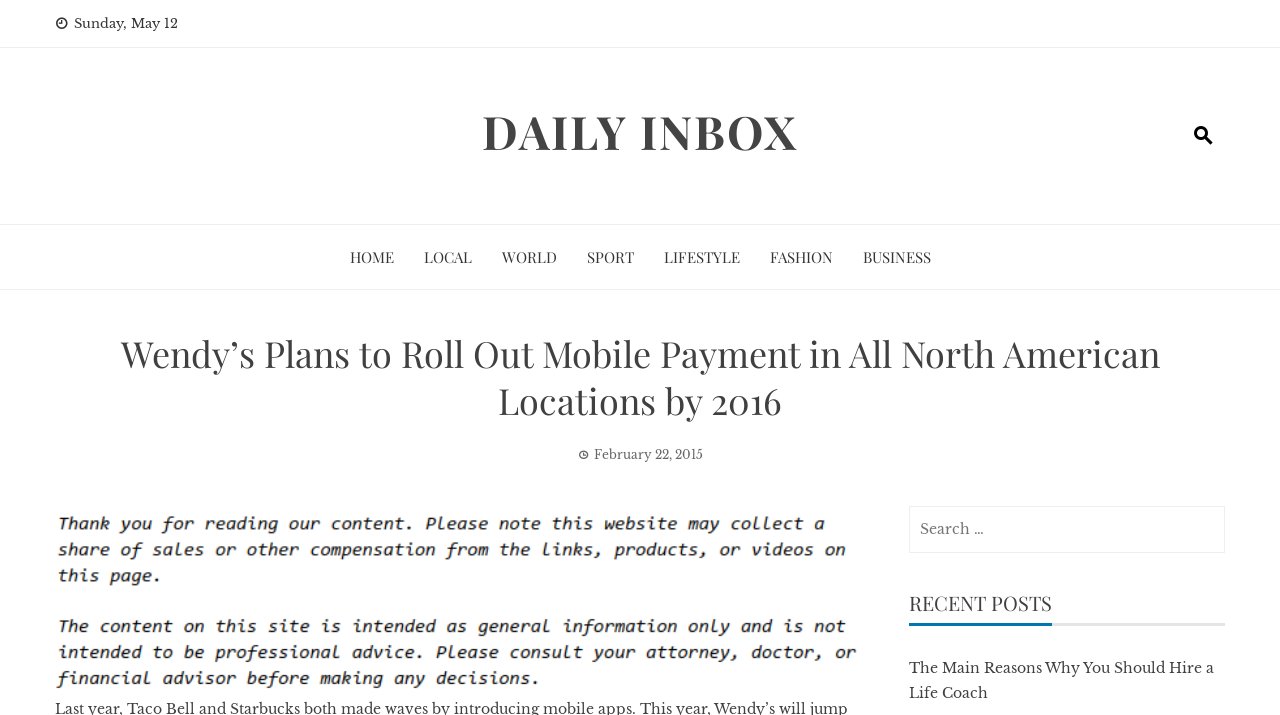What is the purpose of the search box?
Using the visual information from the image, give a one-word or short-phrase answer.

To search the website